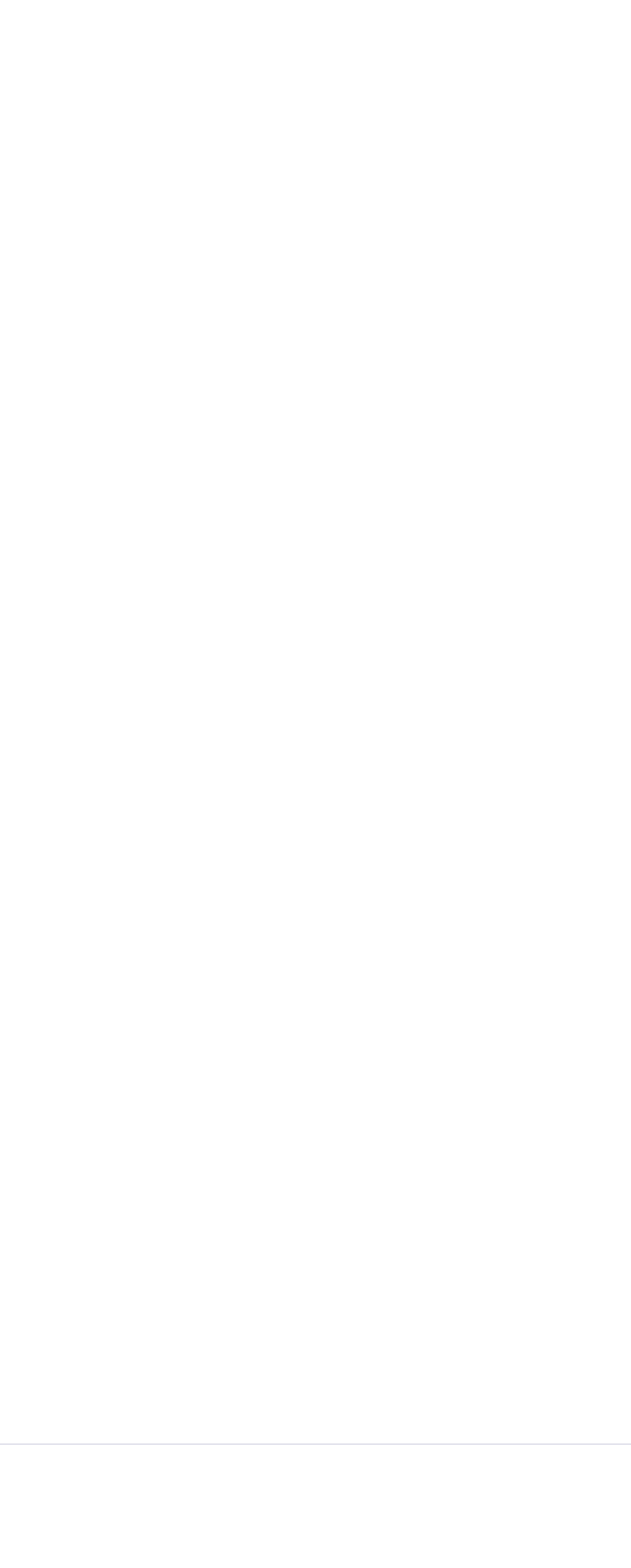How many links are there at the bottom of the page?
Please provide a single word or phrase as your answer based on the screenshot.

6